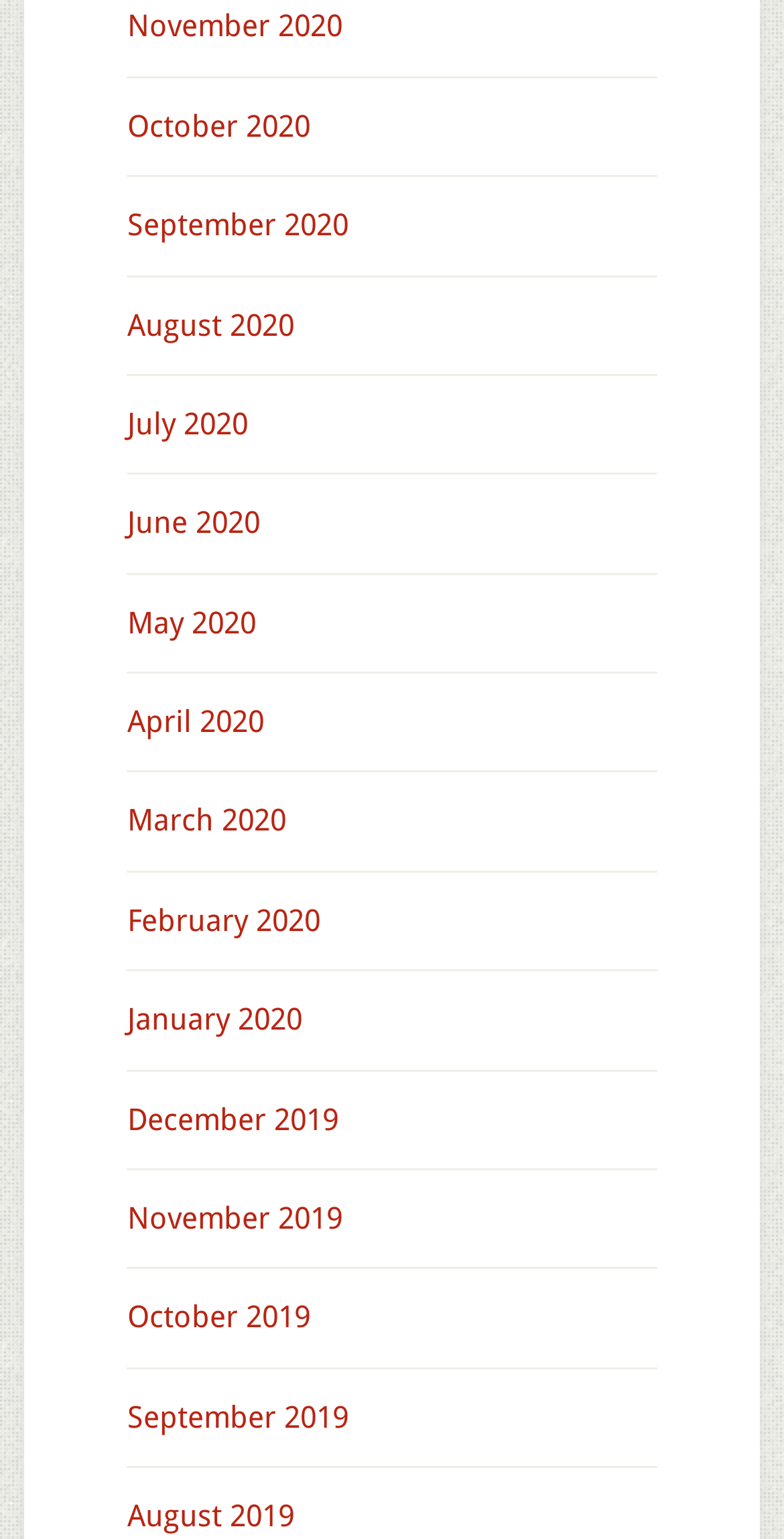Specify the bounding box coordinates of the area that needs to be clicked to achieve the following instruction: "view September 2020".

[0.162, 0.135, 0.444, 0.158]